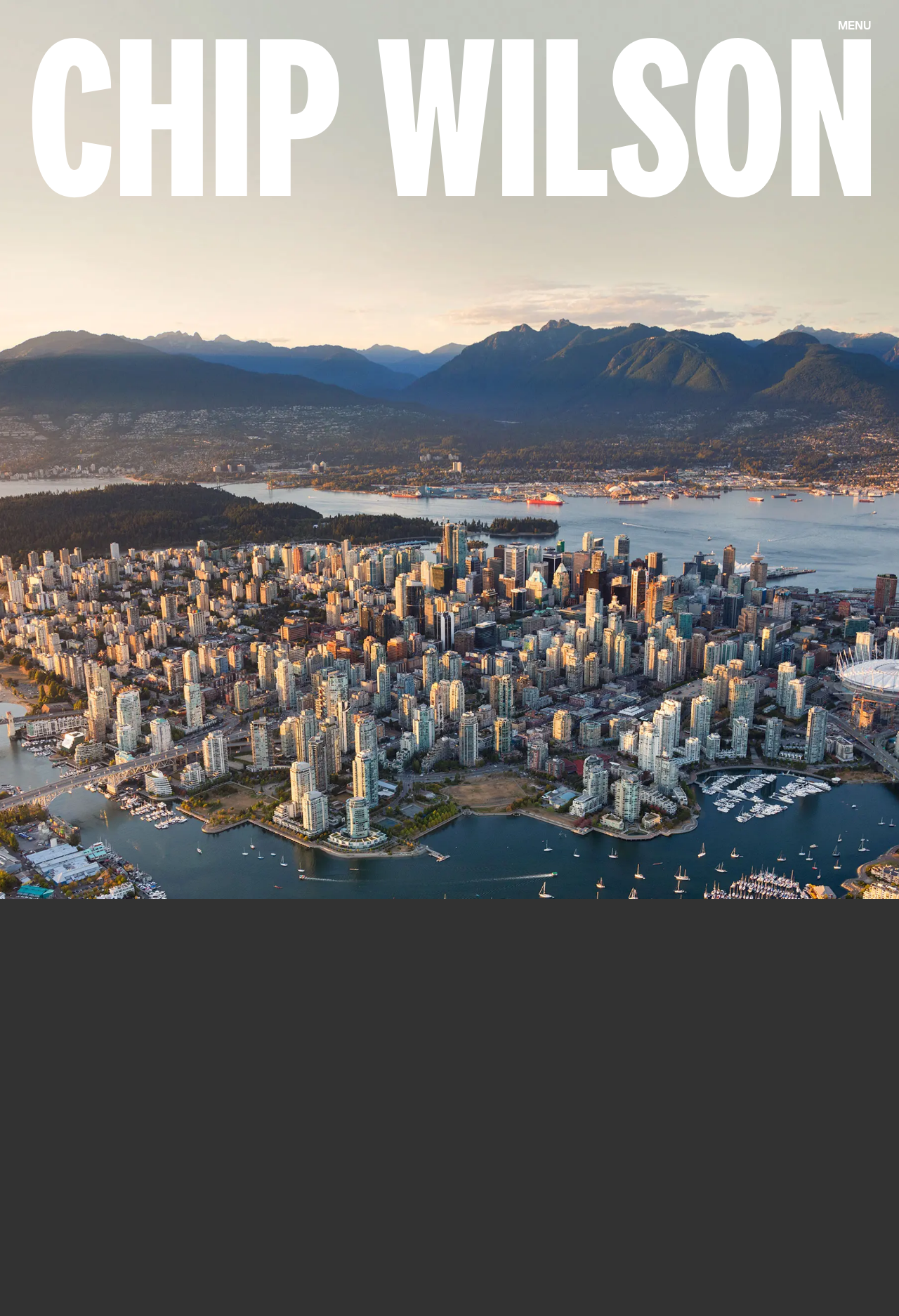Describe every aspect of the webpage in a detailed manner.

This webpage is about Chip Wilson, an entrepreneur, philanthropist, and family man. At the top left of the page, there is a link with an SVG icon. On the top right, there is a "MENU" button. Below the top section, there is a large "home banner" image that spans the entire width of the page.

The main content of the page is divided into sections, each with a heading and a brief description. The first section has a heading that reads "BUSINESS, CULTURE AND LIFE, AND A WINDOW INTO WHAT CHIP IS THINKING AND CREATING RIGHT NOW." Below this heading, there are several sub-sections, each with a heading and a brief description. These sub-sections are arranged in a grid-like pattern, with three columns.

The first sub-section is about "THE BOOK" and has a brief description. The second sub-section is about "OTHER PROJECTS CHIP IS WORKING ON" and has several links and images, including "Chip Wilson Fill 1", "Hold It All Fill 1", "Solve FSHD Fill 1", "Wilson 5 Foundation Fill 1", "Kits Beach Capital", and "Low Tide Properties Fill 1". Each of these links has a brief description and an image.

At the bottom of the page, there is a copyright notice that reads "© 2024 CHIP WILSON".